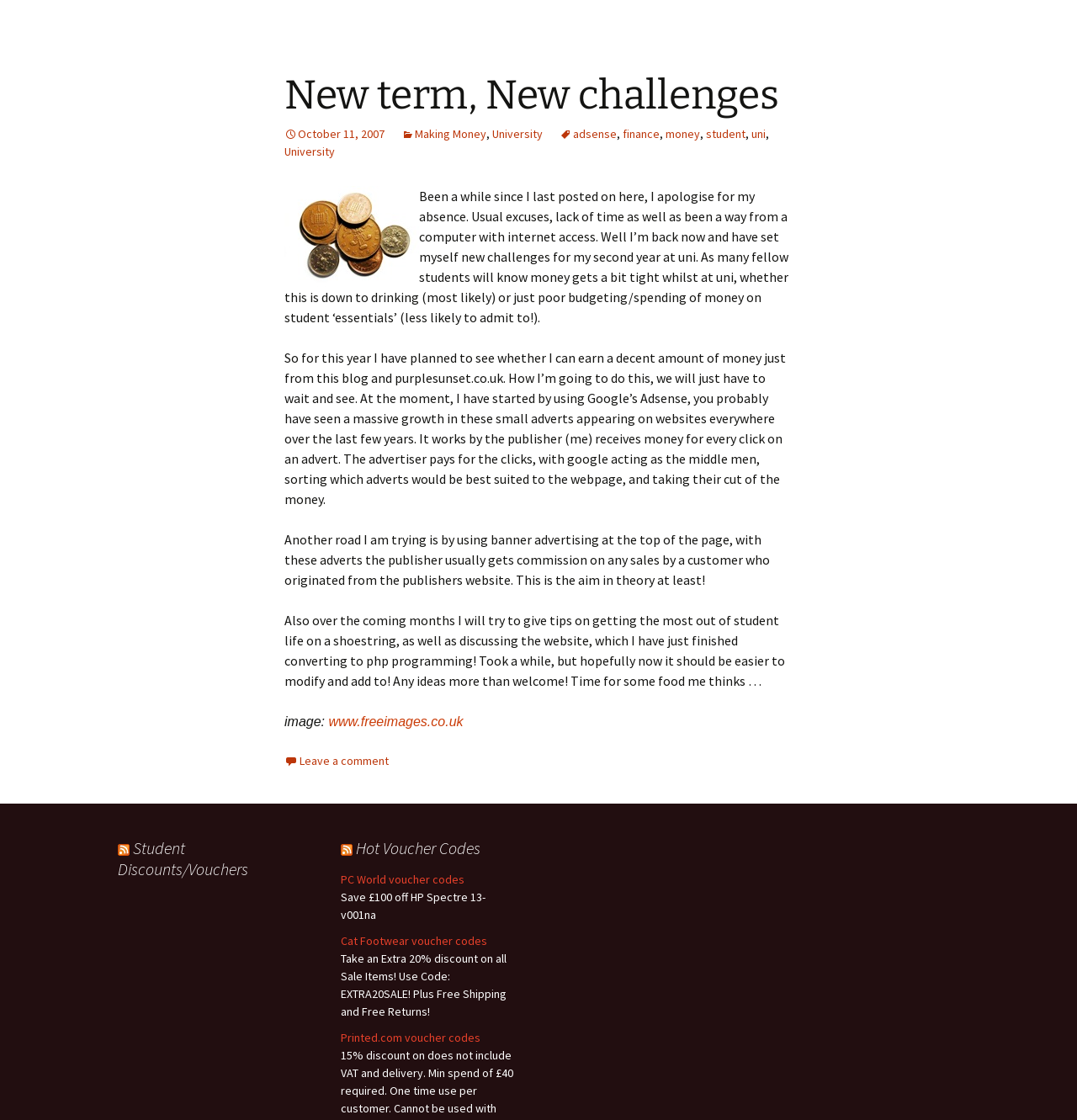Locate the bounding box coordinates of the element I should click to achieve the following instruction: "Click on the 'Making Money' link".

[0.373, 0.113, 0.452, 0.126]